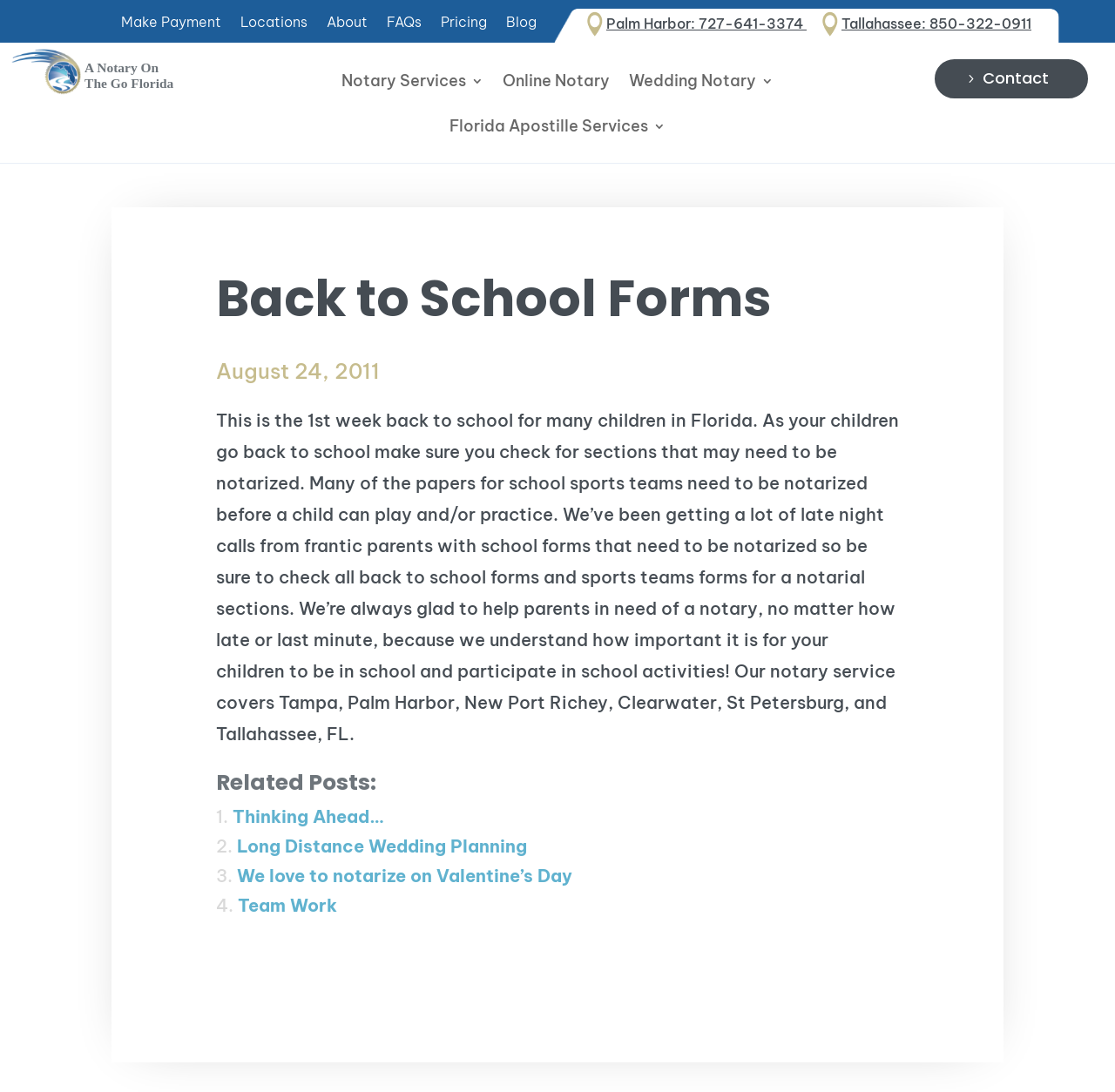Using the information in the image, give a detailed answer to the following question: Why is it important to check back to school forms?

The webpage emphasizes the importance of checking back to school forms because many of the papers for school sports teams need to be notarized before a child can play and/or practice, as stated in the text.